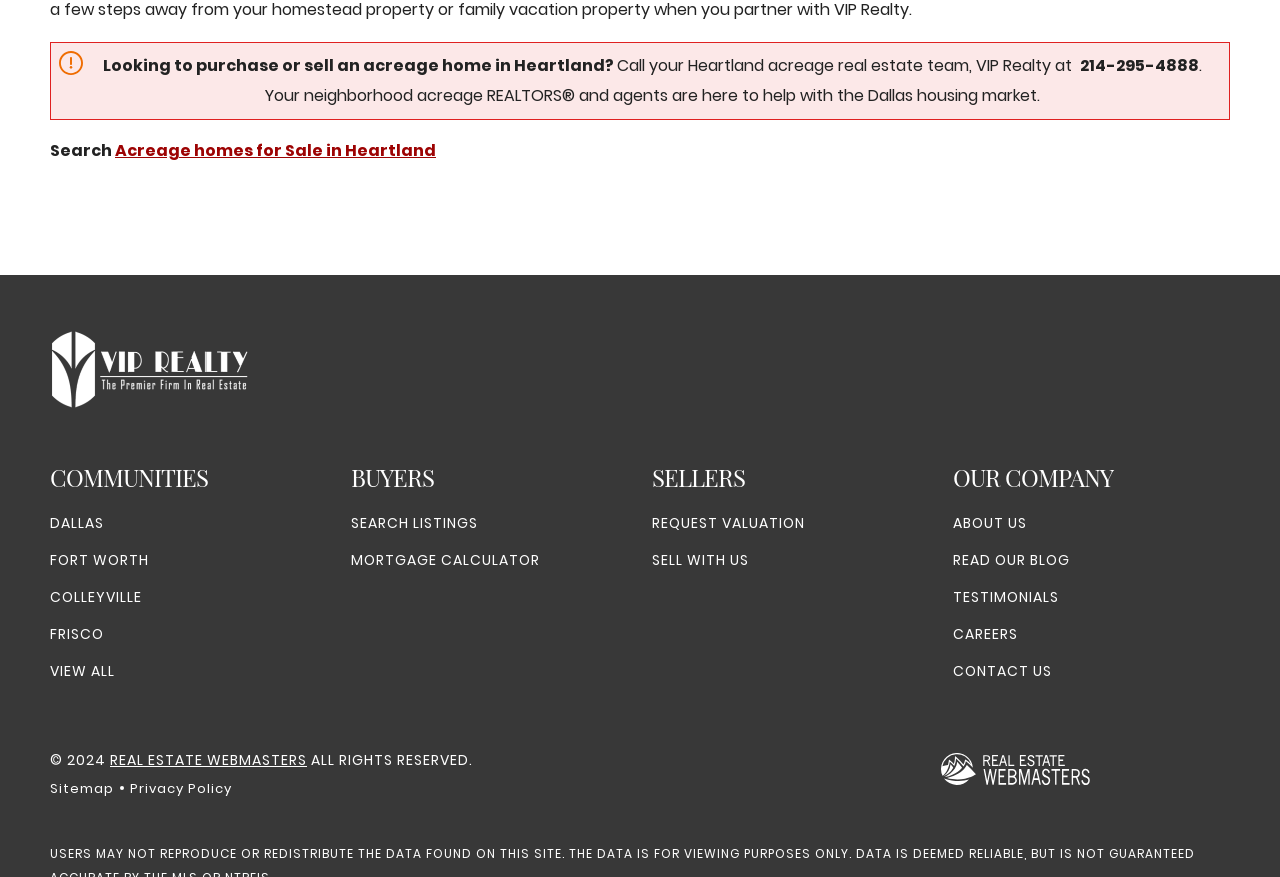Please provide the bounding box coordinates for the element that needs to be clicked to perform the instruction: "Search for acreage homes". The coordinates must consist of four float numbers between 0 and 1, formatted as [left, top, right, bottom].

[0.039, 0.159, 0.09, 0.185]